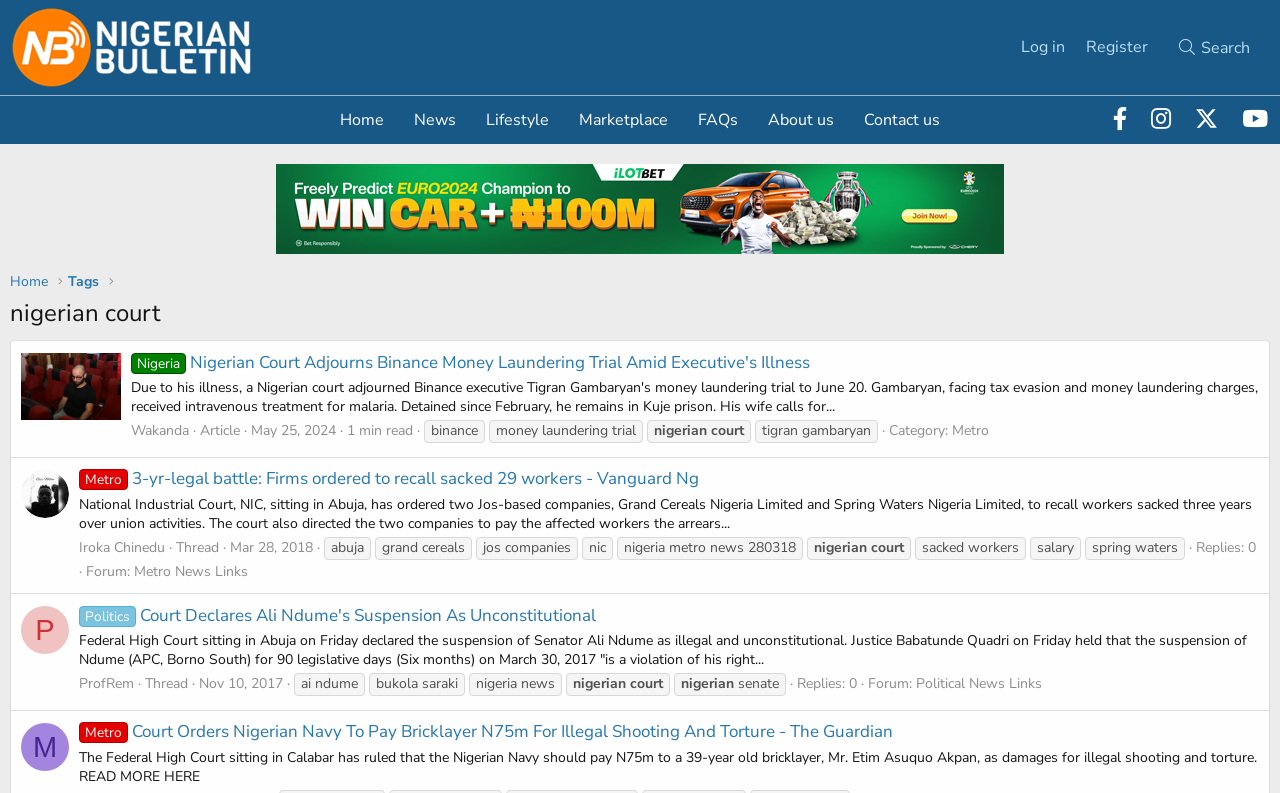Please specify the bounding box coordinates for the clickable region that will help you carry out the instruction: "Change language to PL/EN".

None